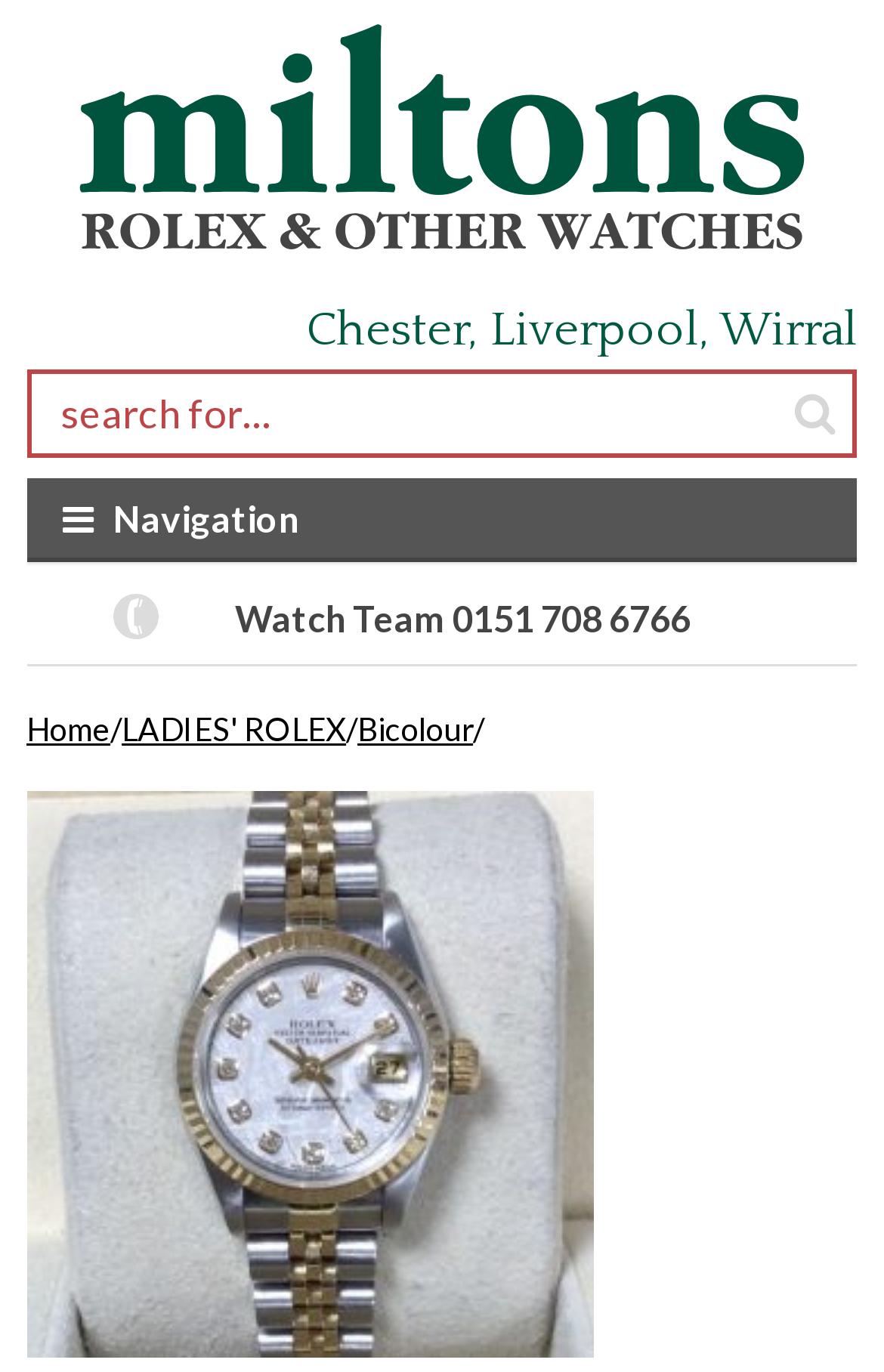Please determine the bounding box coordinates for the UI element described here. Use the format (top-left x, top-left y, bottom-right x, bottom-right y) with values bounded between 0 and 1: Skip to content

[0.03, 0.013, 0.322, 0.056]